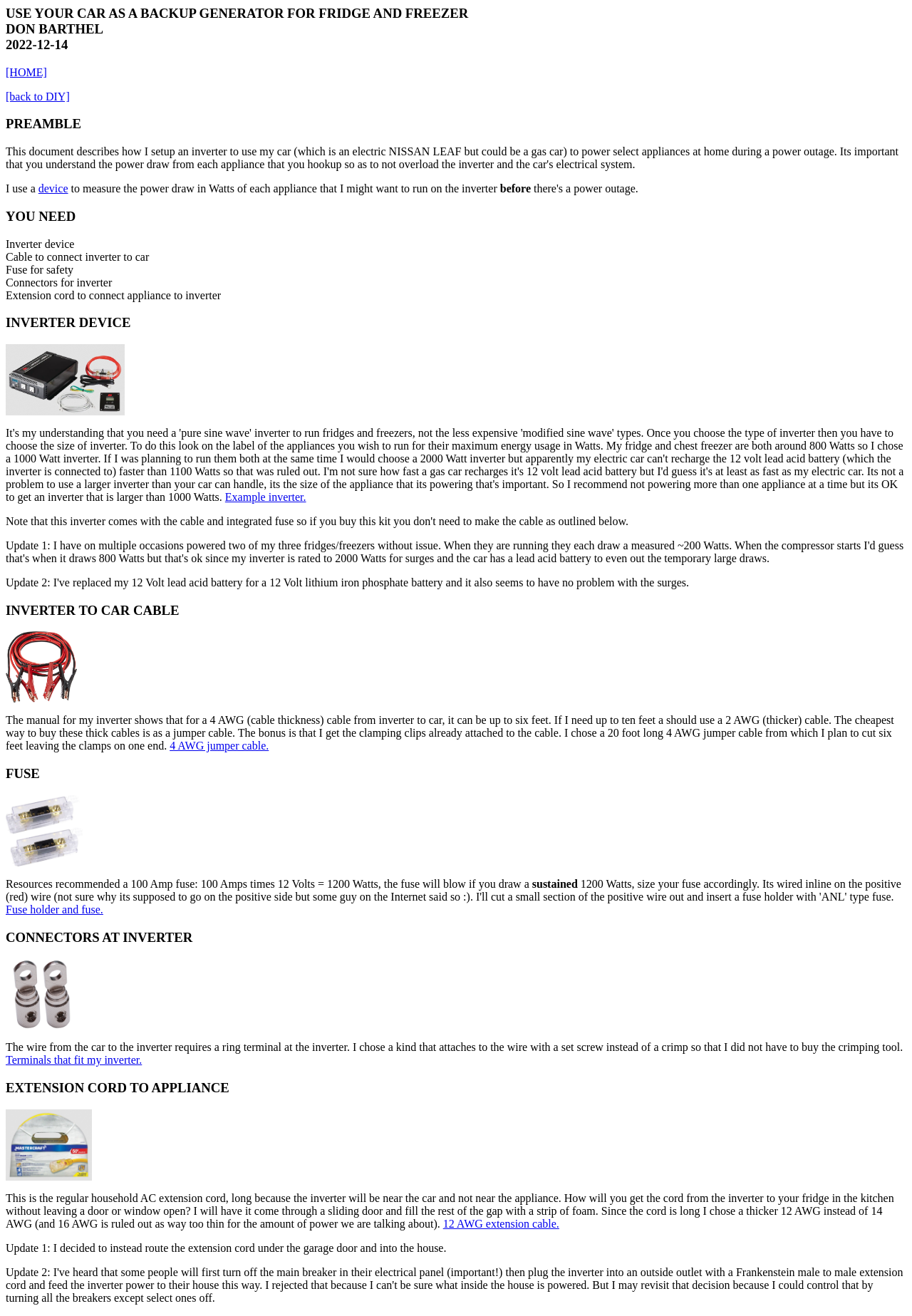Given the element description Example inverter., specify the bounding box coordinates of the corresponding UI element in the format (top-left x, top-left y, bottom-right x, bottom-right y). All values must be between 0 and 1.

[0.247, 0.373, 0.336, 0.382]